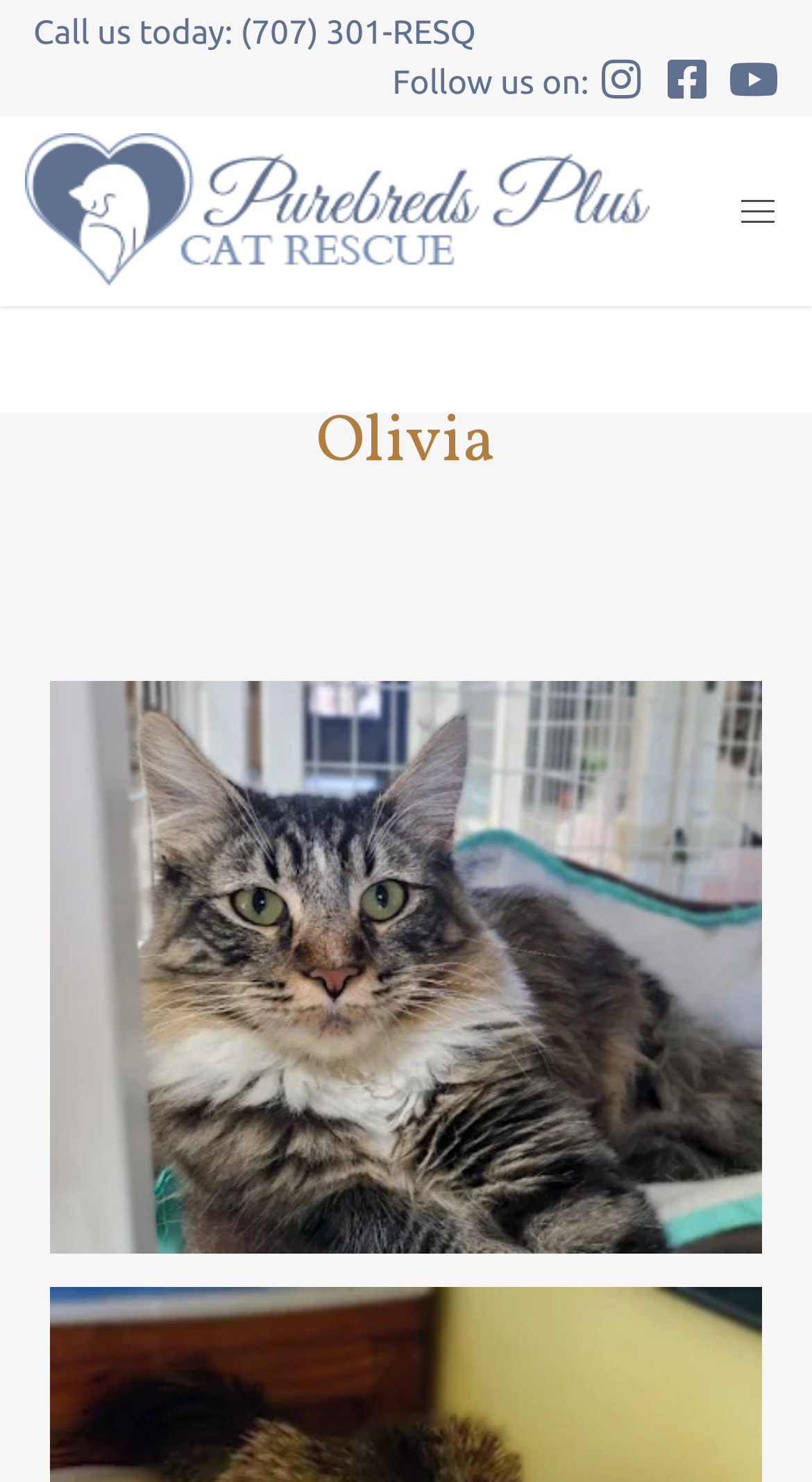Produce an elaborate caption capturing the essence of the webpage.

The webpage is about Olivia, a part of Purebreds Plus. At the top left, there is a call to action, "Call us today: (707) 301-RESQ", followed by a "Follow us on:" text. To the right of this text, there are three social media links, represented by icons, placed horizontally. 

Below these elements, there is a main navigation bar that spans the entire width of the page. The navigation bar contains a logo on the left, represented by an image, and a "menu" button on the right. 

Further down, there is a large heading that reads "Olivia", taking up most of the width of the page. Below the heading, there is a large figure that occupies a significant portion of the page, containing an image of Olivia.